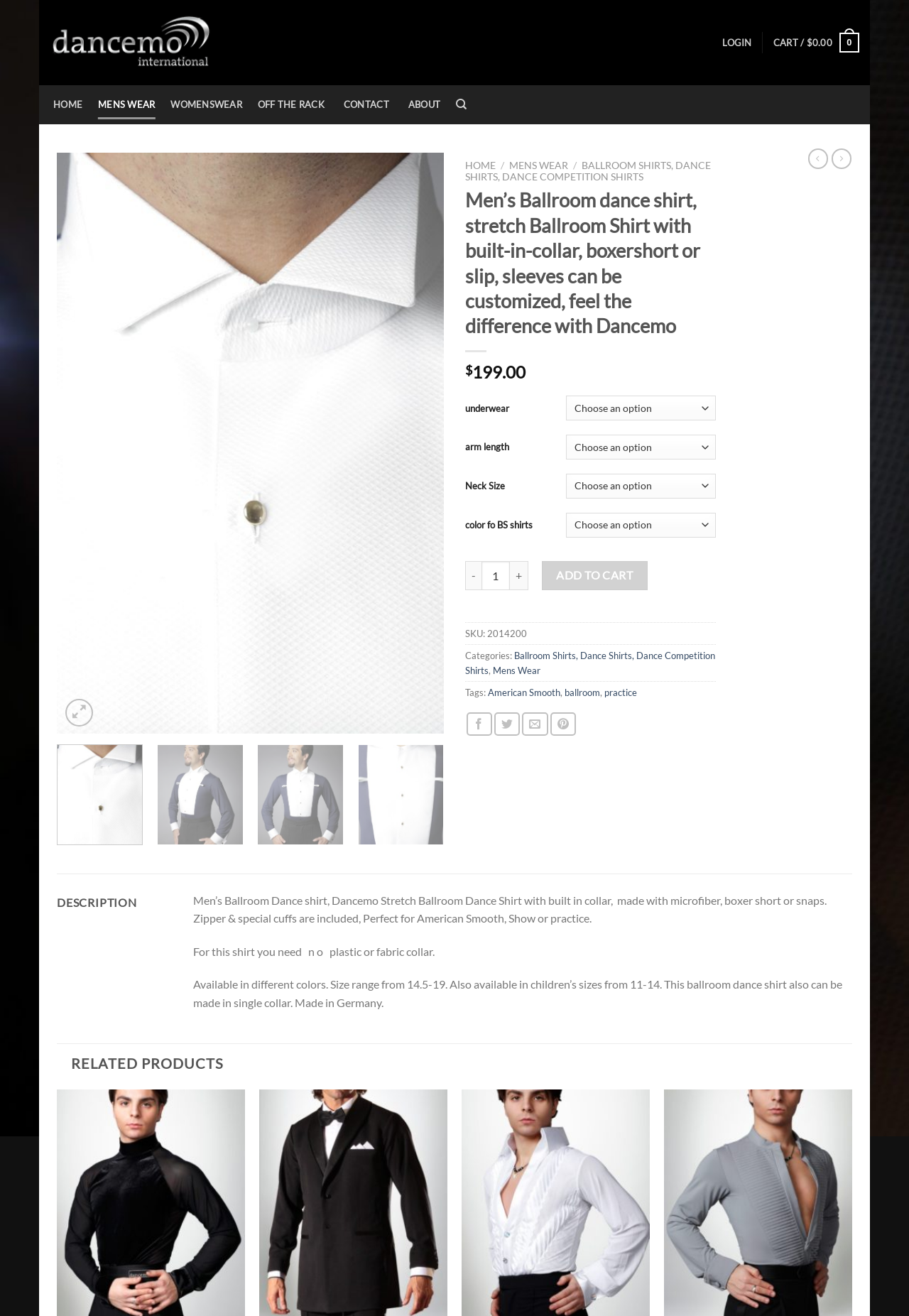From the webpage screenshot, predict the bounding box of the UI element that matches this description: "aria-label="Email to a Friend"".

[0.574, 0.541, 0.603, 0.559]